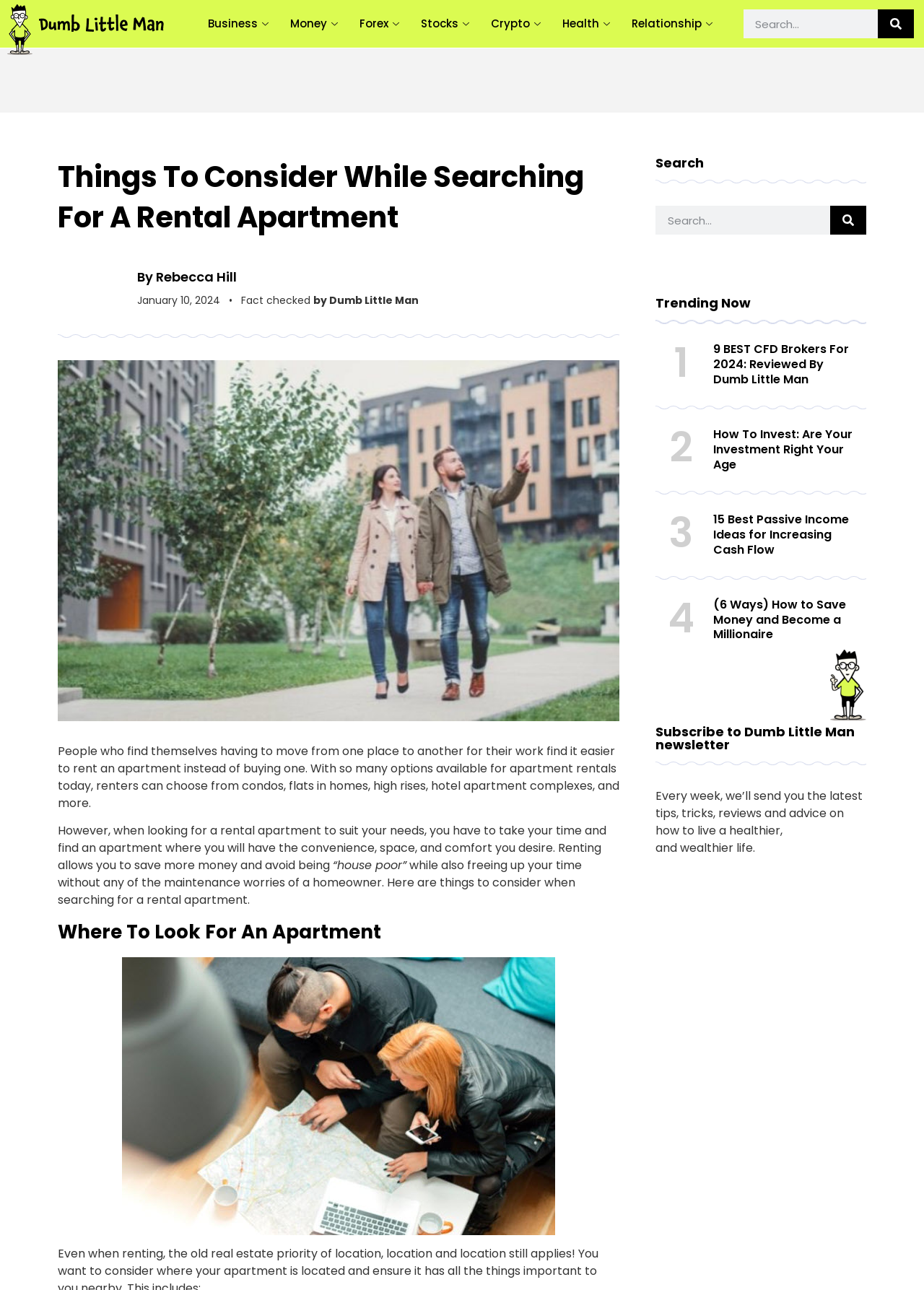Extract the bounding box coordinates for the UI element described as: "parent_node: Search name="s" placeholder="Search..."".

[0.804, 0.007, 0.95, 0.03]